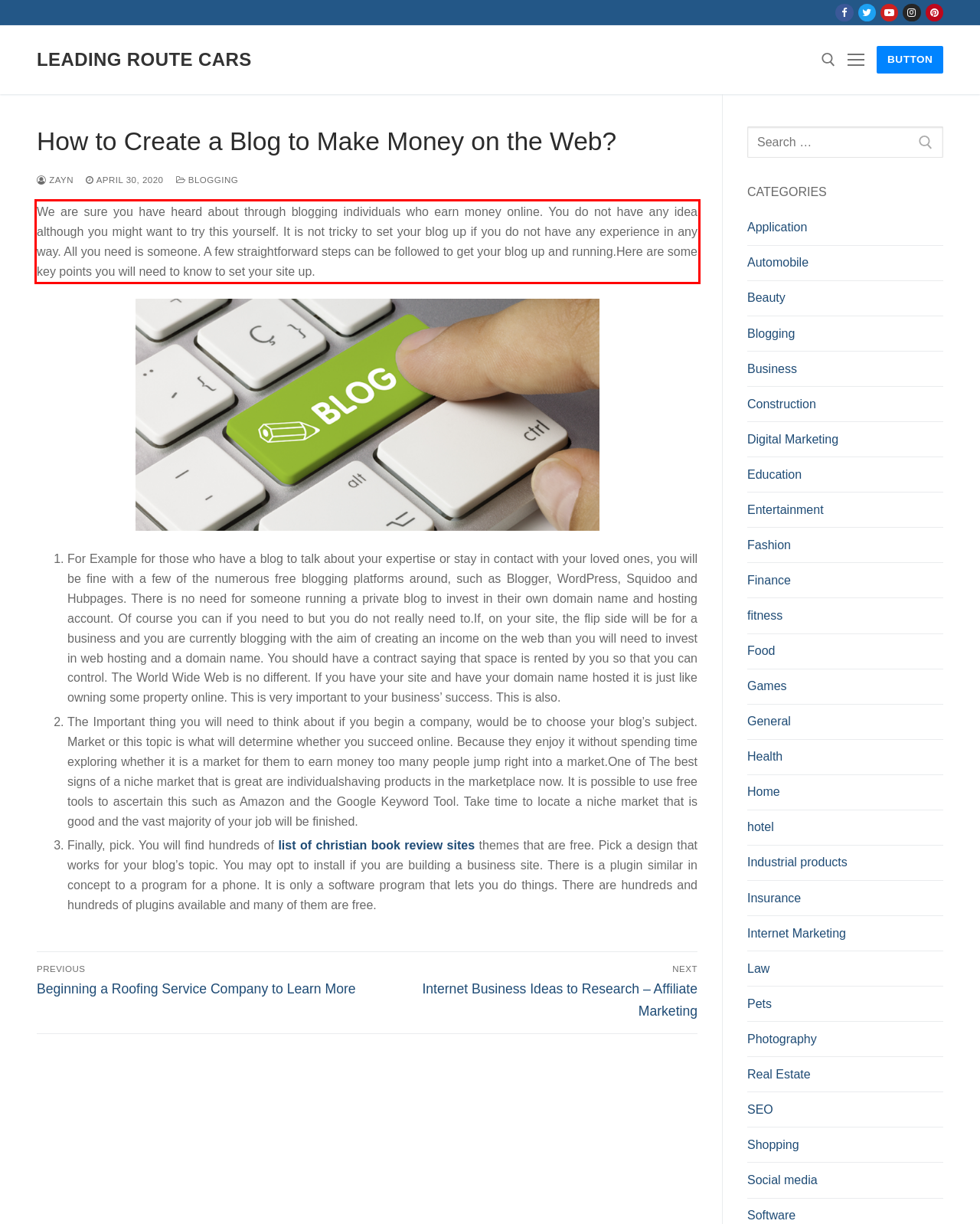You are looking at a screenshot of a webpage with a red rectangle bounding box. Use OCR to identify and extract the text content found inside this red bounding box.

We are sure you have heard about through blogging individuals who earn money online. You do not have any idea although you might want to try this yourself. It is not tricky to set your blog up if you do not have any experience in any way. All you need is someone. A few straightforward steps can be followed to get your blog up and running.Here are some key points you will need to know to set your site up.